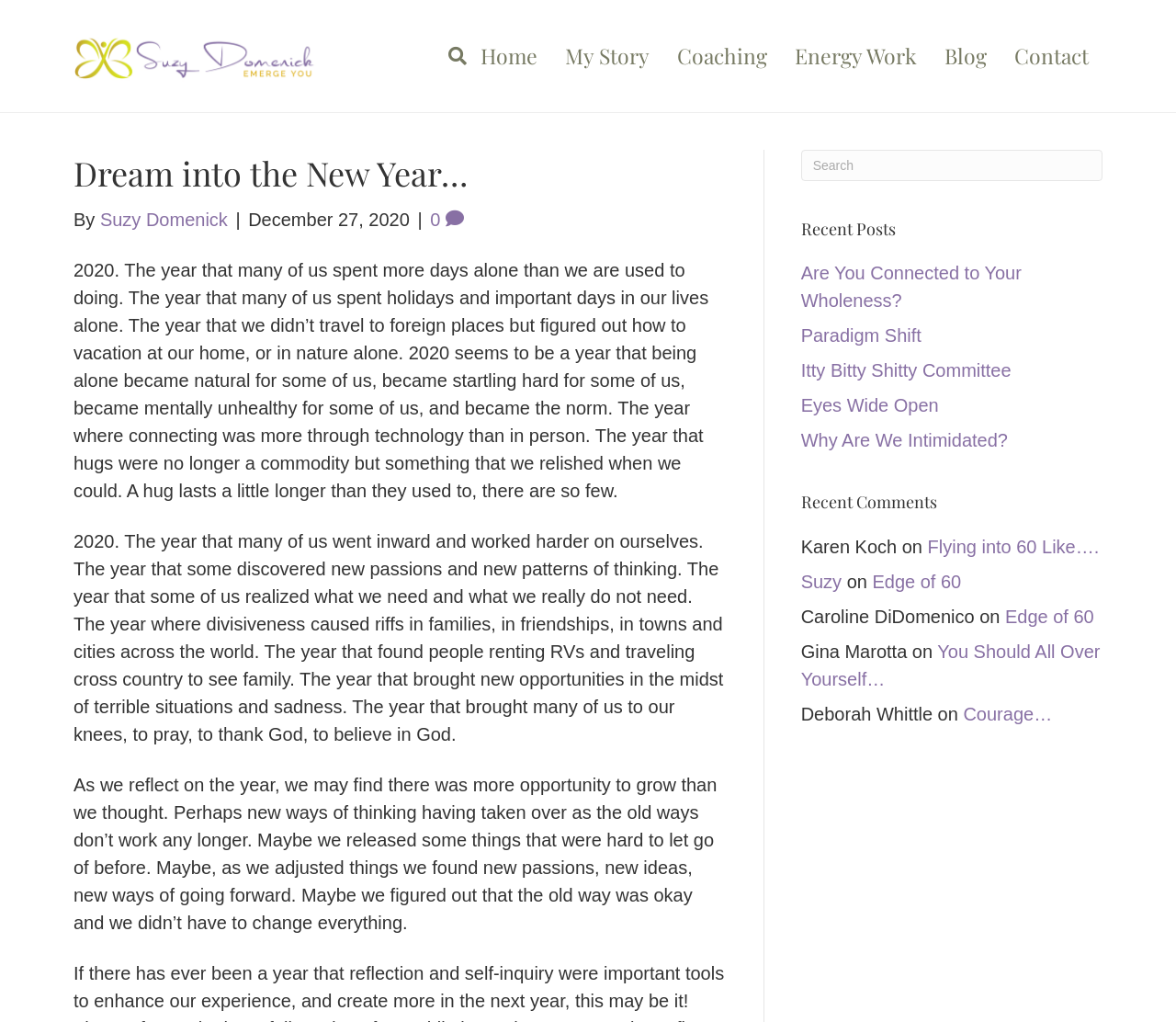Provide your answer in a single word or phrase: 
What is the author of the blog post?

Suzy Domenick